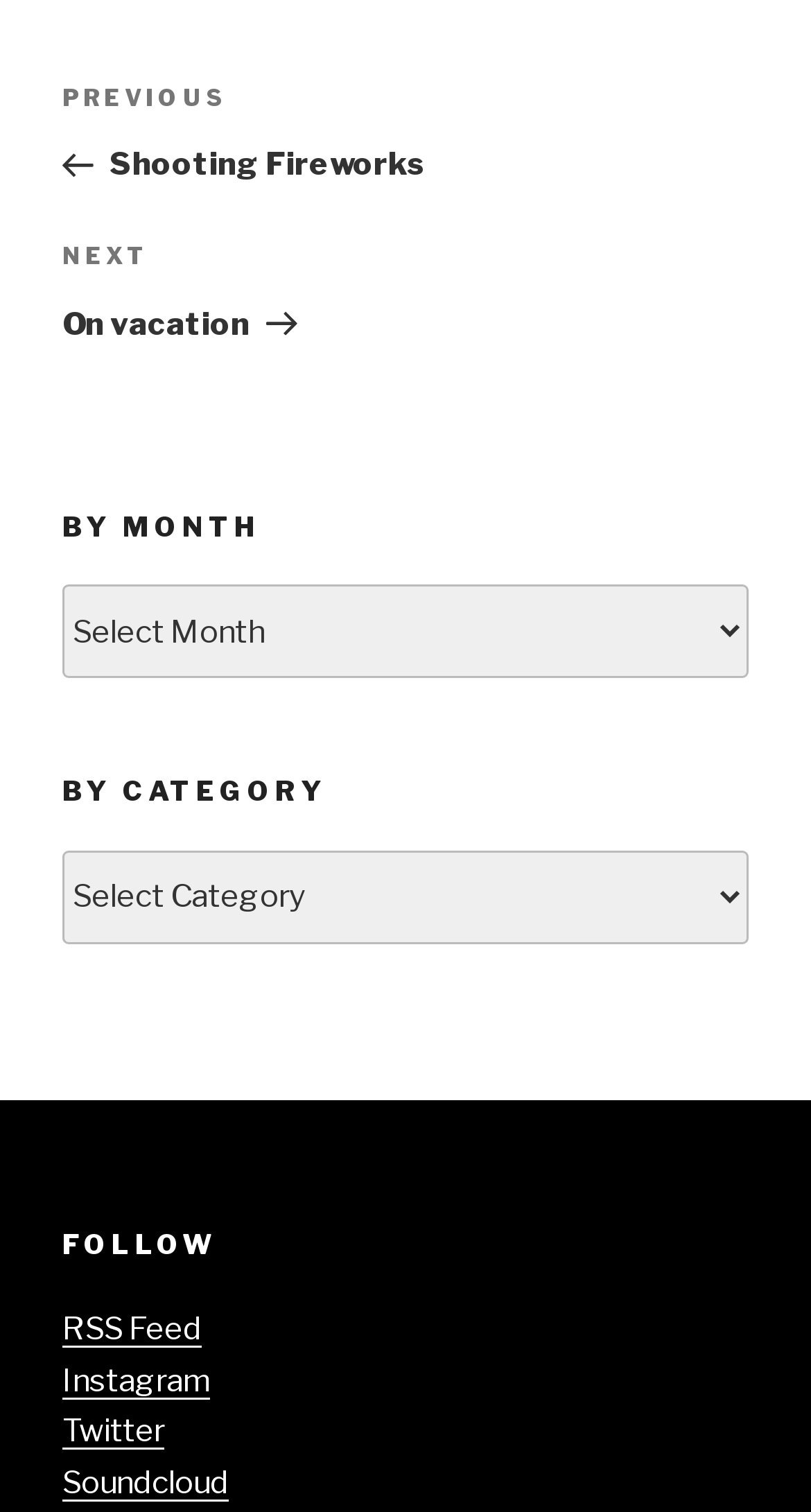Please indicate the bounding box coordinates of the element's region to be clicked to achieve the instruction: "Select a month". Provide the coordinates as four float numbers between 0 and 1, i.e., [left, top, right, bottom].

[0.077, 0.387, 0.923, 0.449]